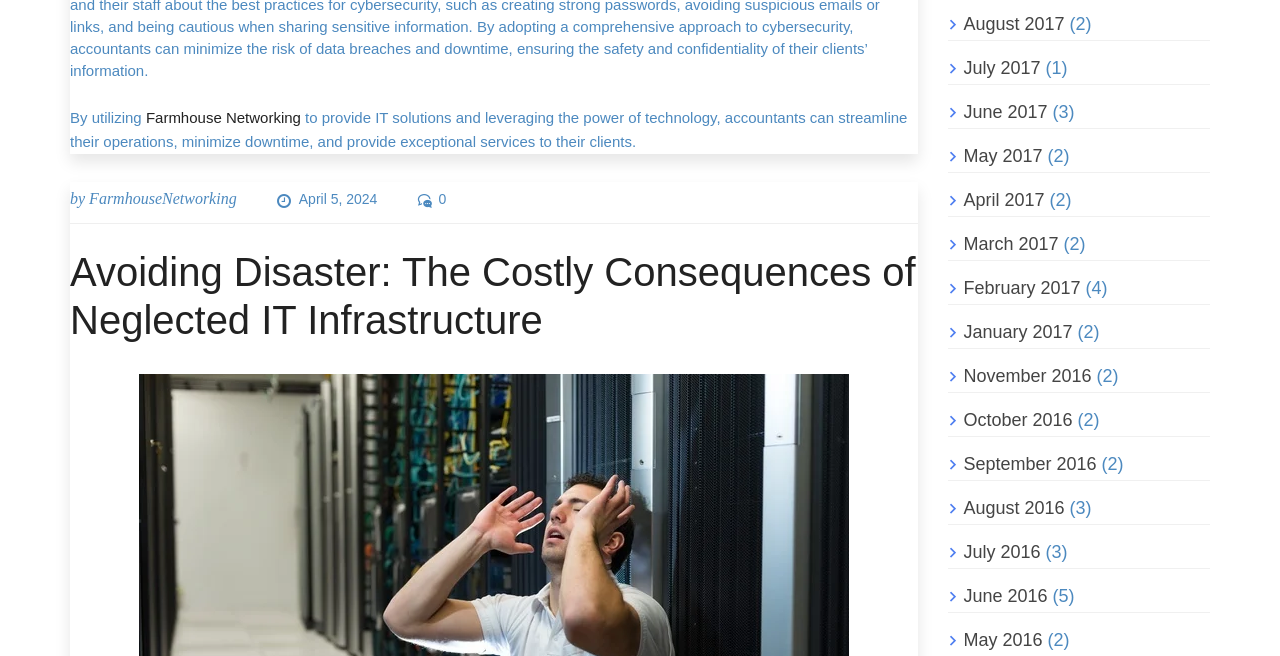Pinpoint the bounding box coordinates of the area that should be clicked to complete the following instruction: "Search for something". The coordinates must be given as four float numbers between 0 and 1, i.e., [left, top, right, bottom].

None